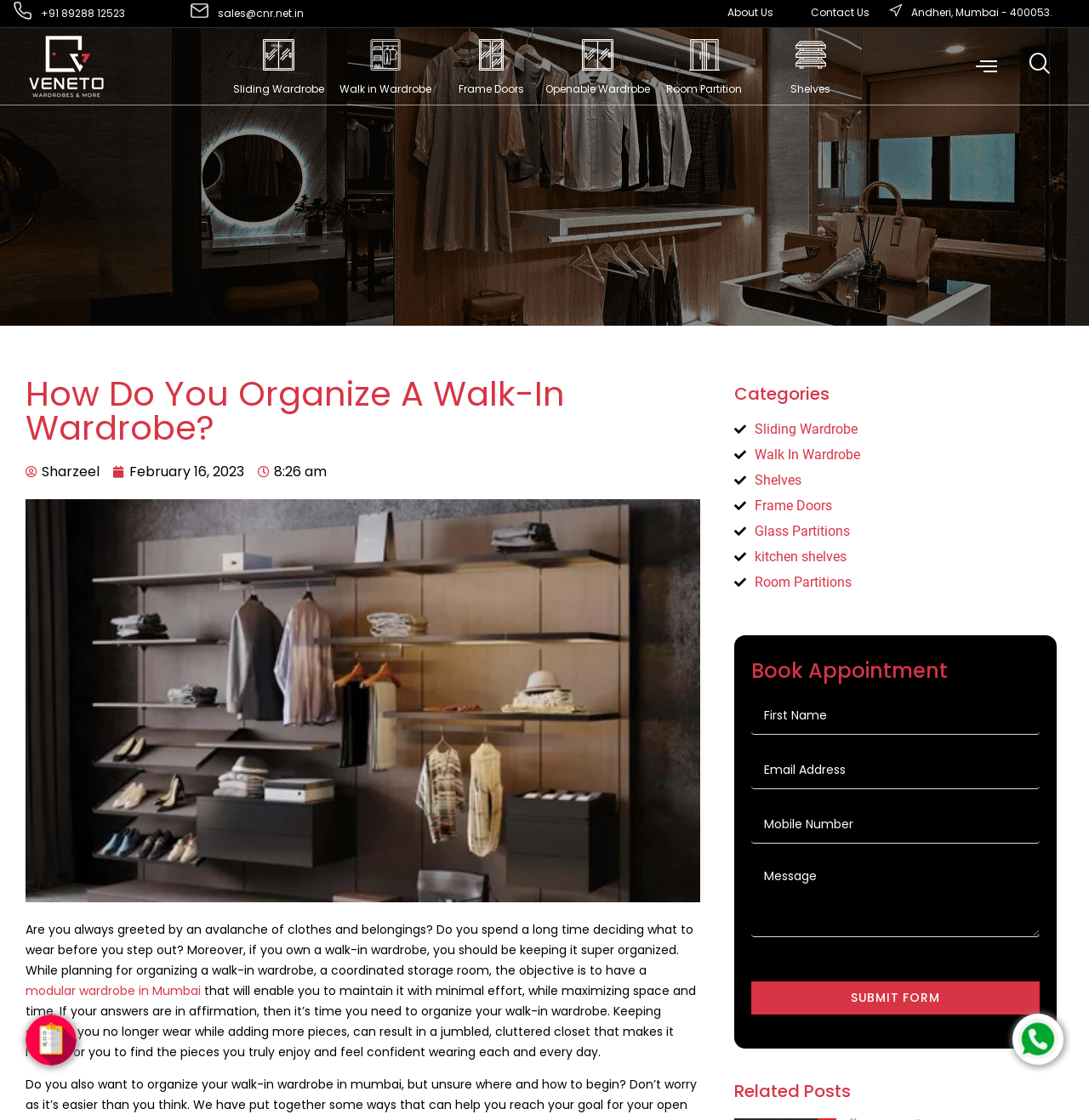What is the topic of the article?
Please provide a comprehensive answer based on the contents of the image.

I inferred the topic of the article by reading the heading 'How Do You Organize A Walk-In Wardrobe?' and the subsequent text which discusses the importance of organizing a walk-in wardrobe.